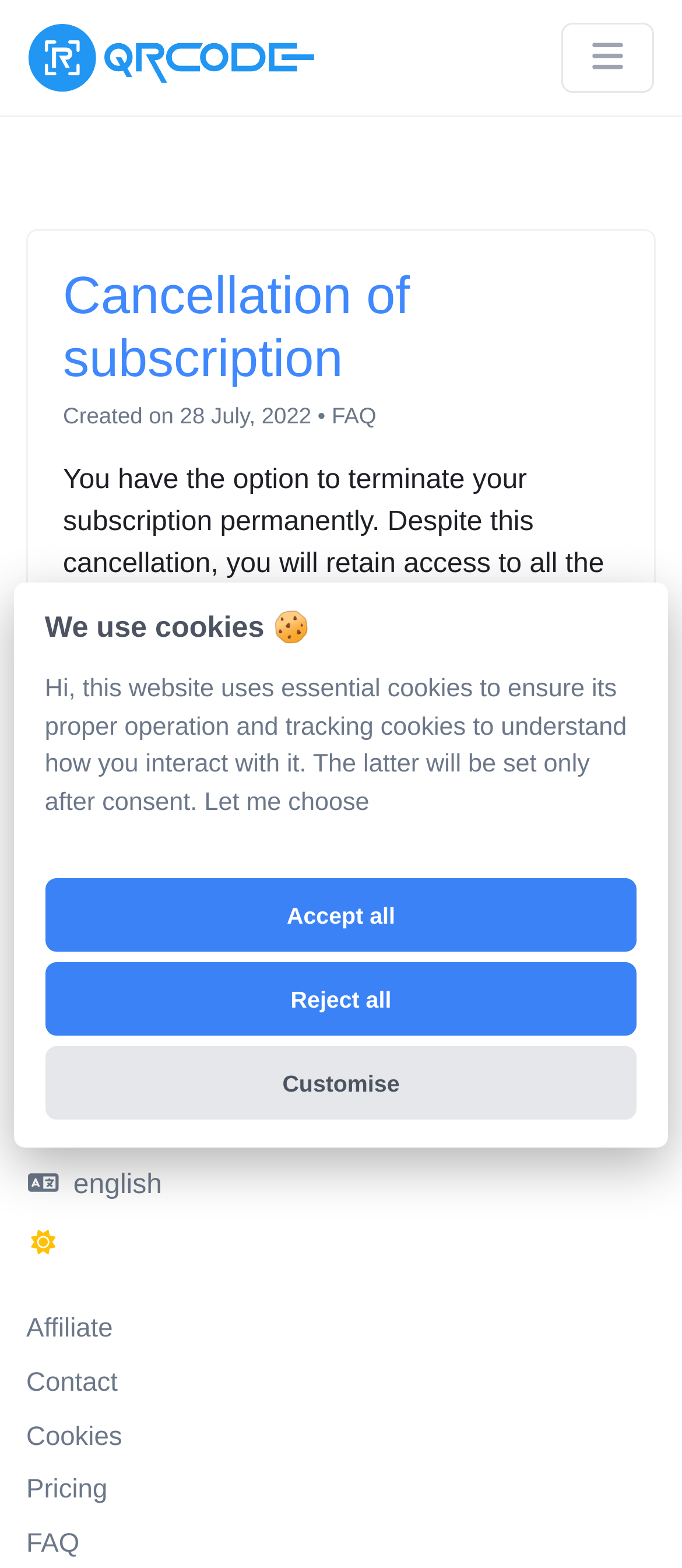Identify the bounding box of the UI element that matches this description: "Accept all".

[0.066, 0.56, 0.934, 0.607]